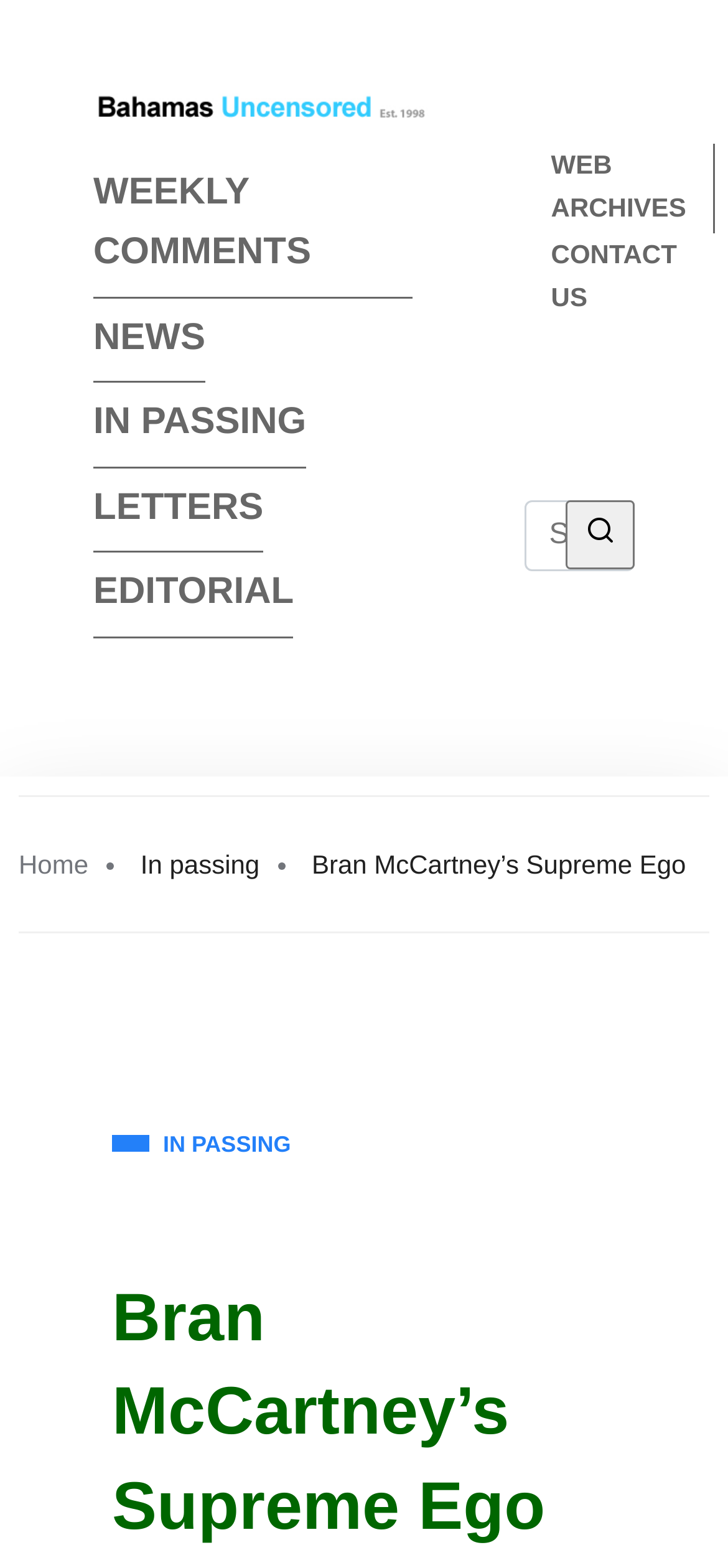Identify the bounding box coordinates of the part that should be clicked to carry out this instruction: "visit Home page".

None